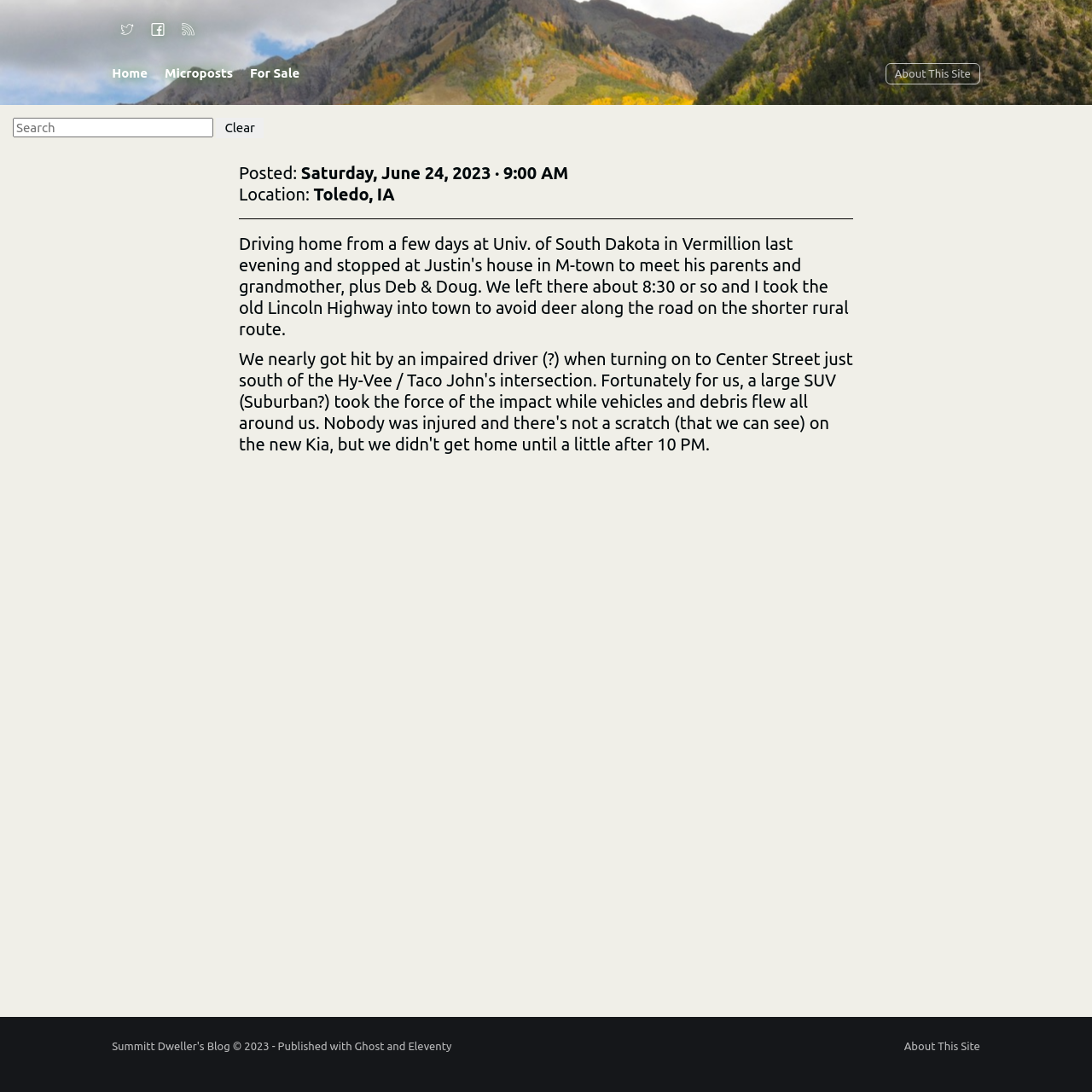Please find the bounding box coordinates of the section that needs to be clicked to achieve this instruction: "View Microposts".

[0.143, 0.054, 0.221, 0.08]